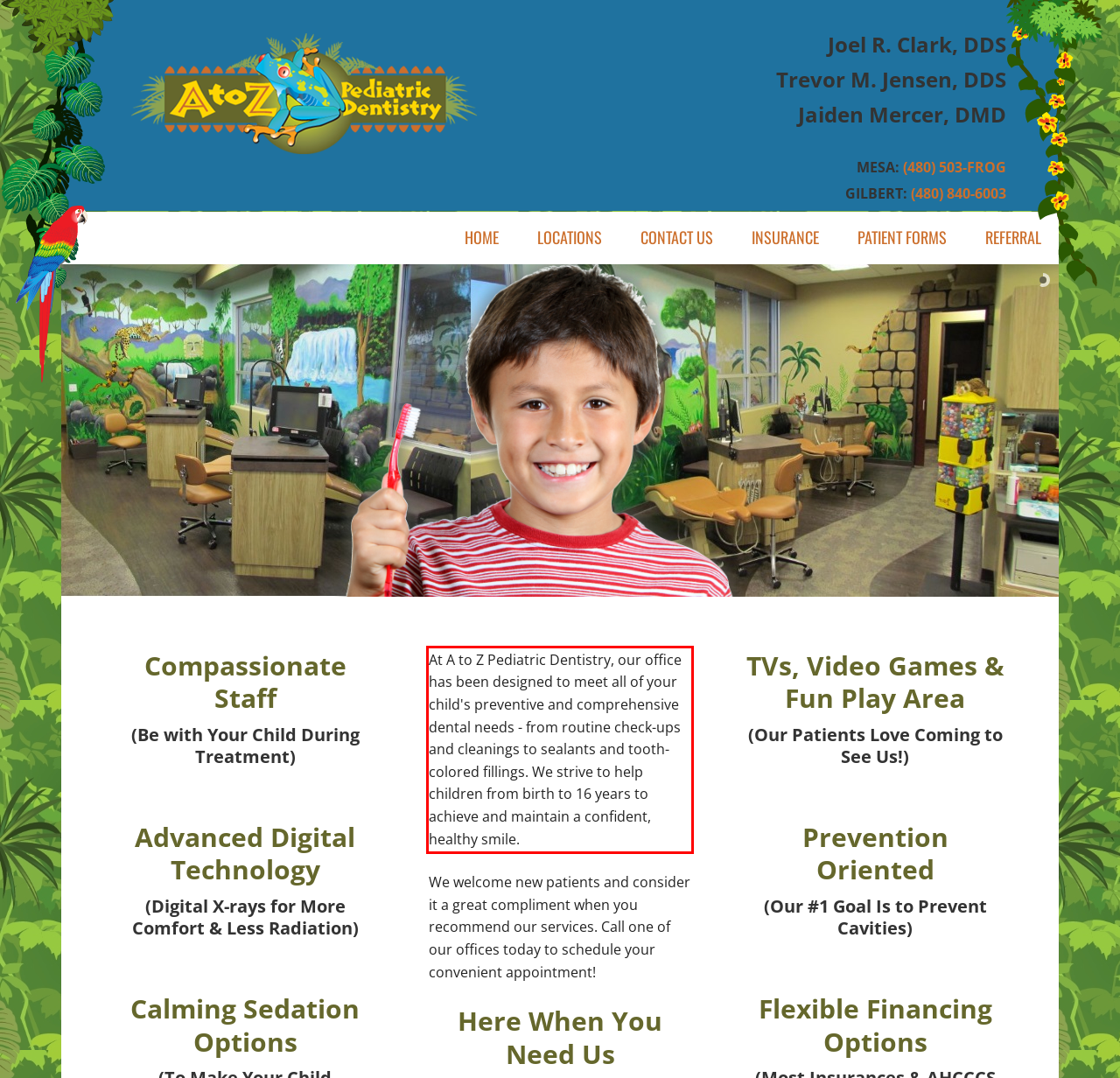Identify and extract the text within the red rectangle in the screenshot of the webpage.

At A to Z Pediatric Dentistry, our office has been designed to meet all of your child's preventive and comprehensive dental needs - from routine check-ups and cleanings to sealants and tooth-colored fillings. We strive to help children from birth to 16 years to achieve and maintain a confident, healthy smile.